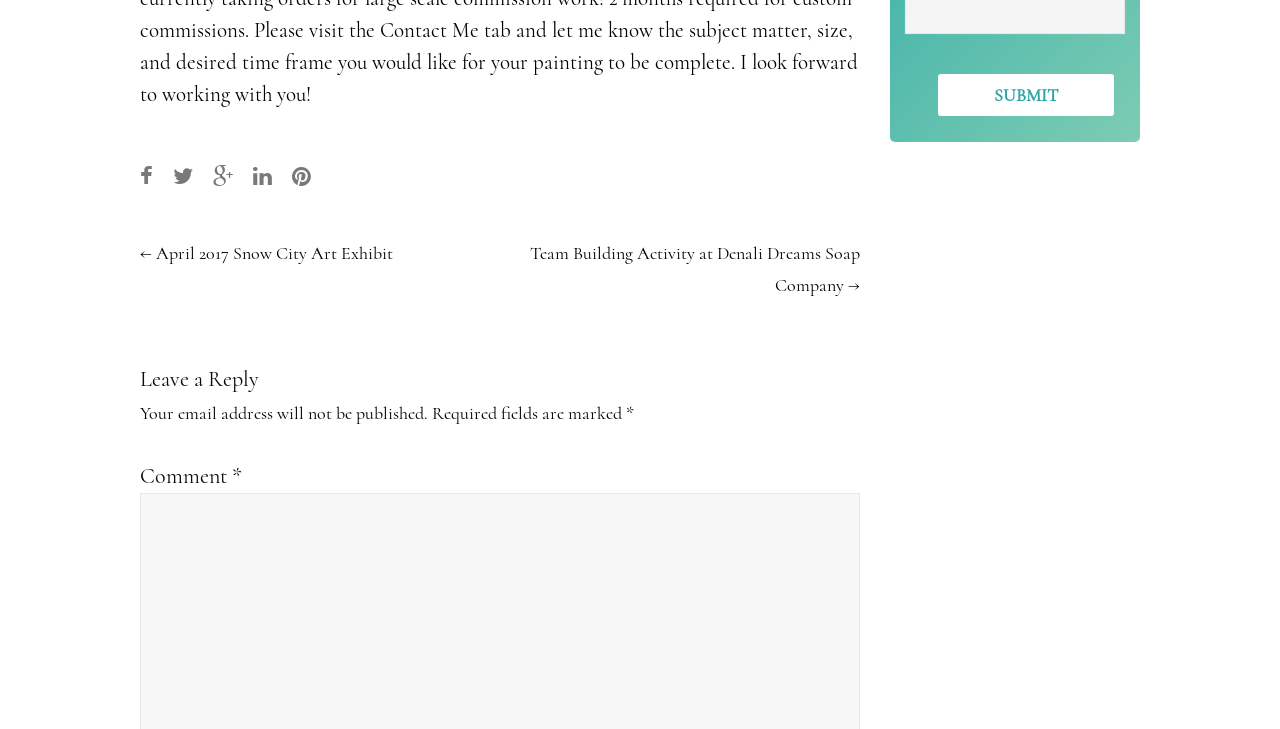Use a single word or phrase to answer this question: 
What is the label of the required fields in the comment form?

*